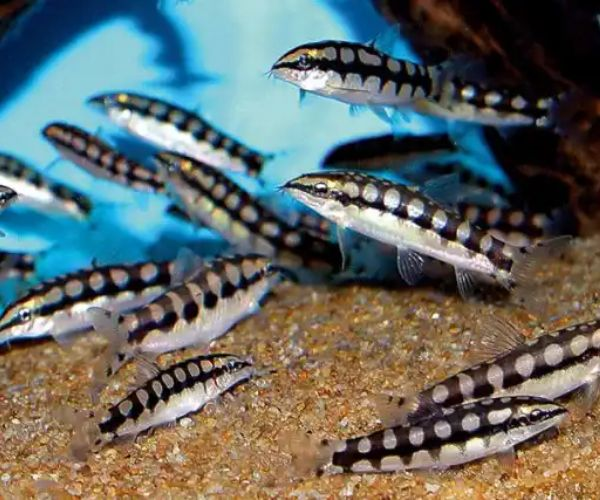Review the image closely and give a comprehensive answer to the question: What is the nature of Dwarf Chain Loaches?

According to the caption, Dwarf Chain Loaches are known for their sociable nature, which makes them popular among aquarium enthusiasts and suggests that they thrive in environments with plenty of hiding spots and interact with one another.